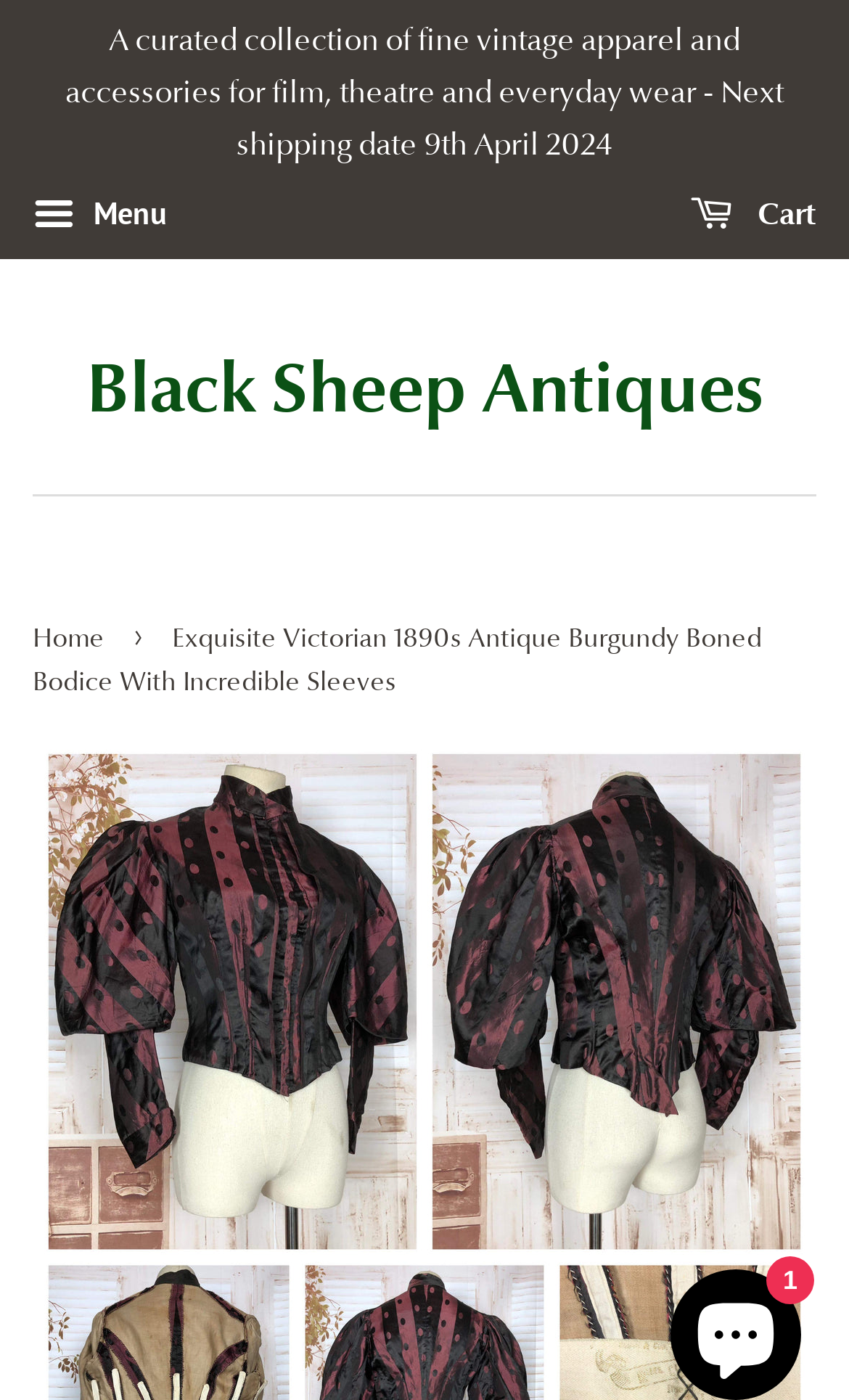Offer a detailed account of what is visible on the webpage.

This webpage is an online antique store, specifically showcasing a Victorian-era bodice from the 1890s. At the top of the page, there is a navigation bar with a "Menu" button on the left and a "Cart" link on the right. Below the navigation bar, the website's title "Black Sheep Antiques" is displayed prominently.

On the left side of the page, there is a breadcrumbs navigation section, which includes a "Home" link and a title that matches the webpage's title, "Exquisite Victorian 1890s Antique Burgundy Boned Bodice With Incredible Sleeves". This section takes up about half of the page's width.

In the bottom right corner of the page, there is a chat window button that is currently expanded, containing an image. Above the chat window, there is a short paragraph describing the curated collection of vintage apparel and accessories available on the website, along with a note about the next shipping date.

The main content of the webpage is likely dedicated to showcasing the featured bodice, with a detailed description of the item, as hinted by the meta description. However, this information is not provided in the accessibility tree.